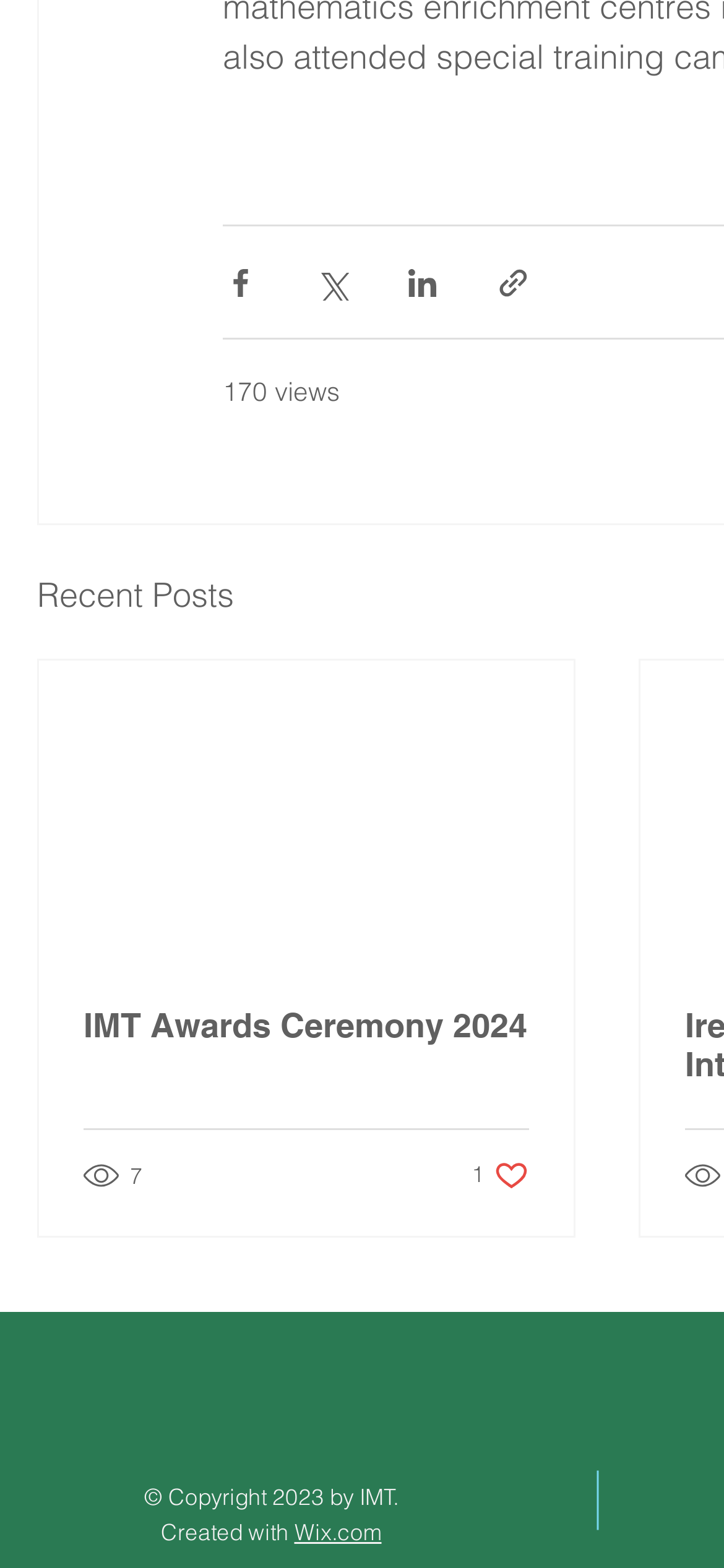What is the copyright year of the website?
Answer with a single word or phrase by referring to the visual content.

2023